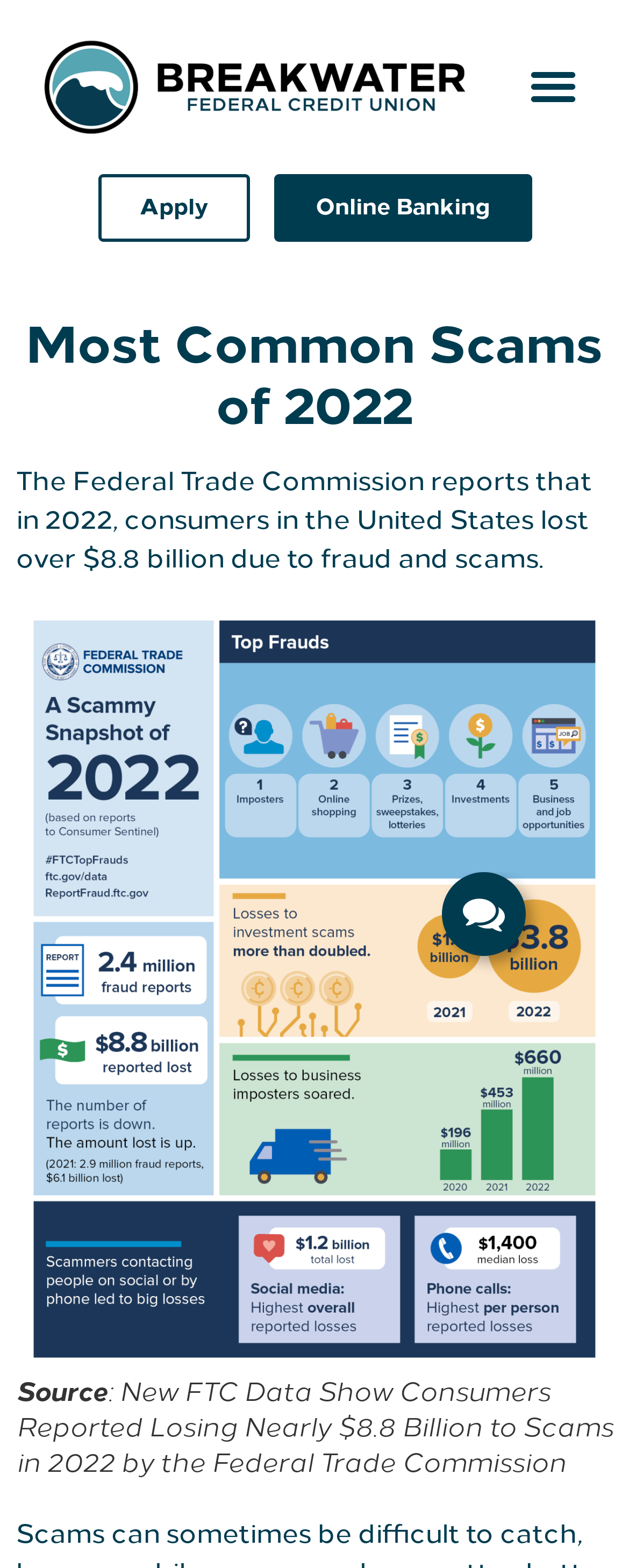Please extract the title of the webpage.

Most Common Scams of 2022